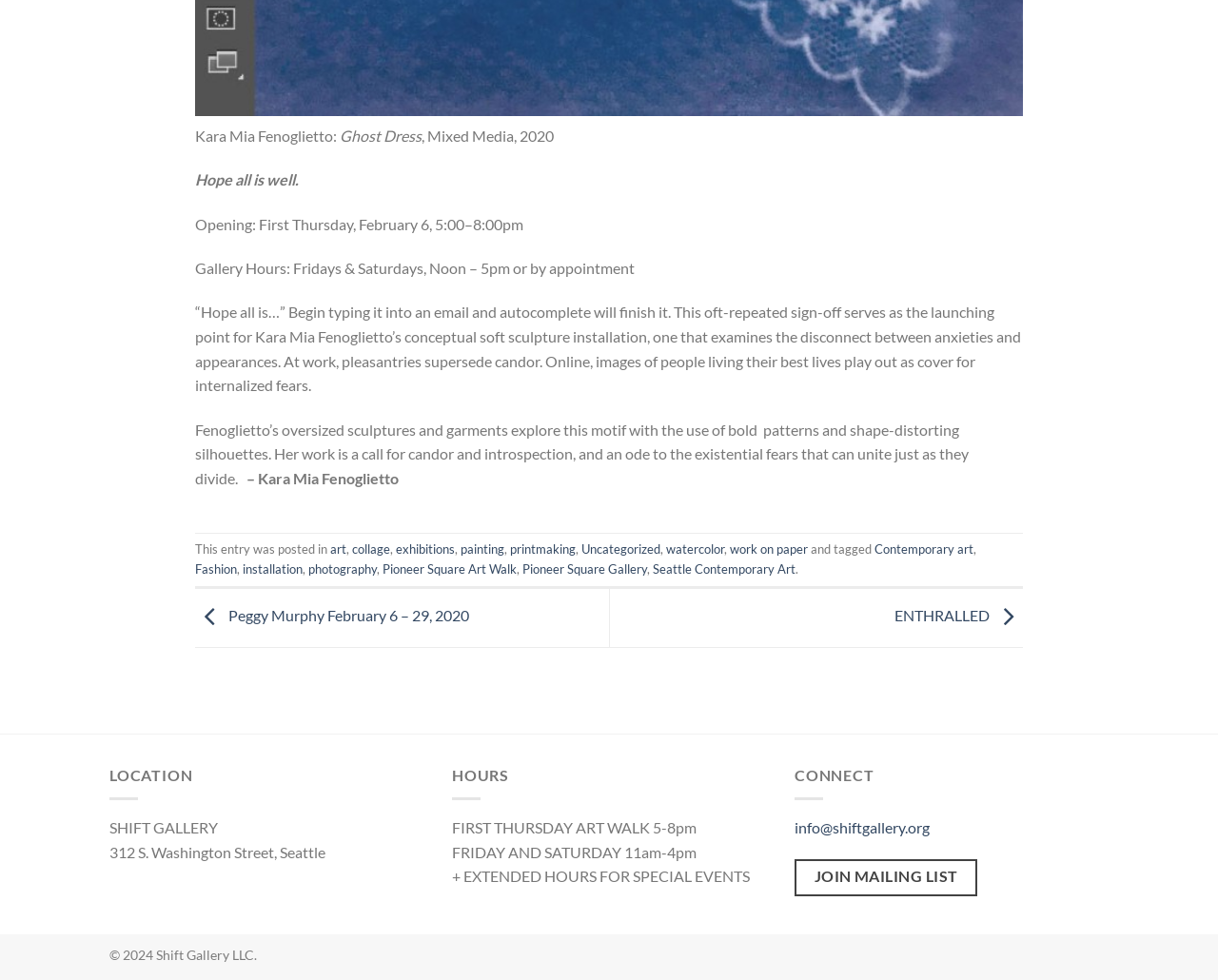What are the gallery hours?
Use the screenshot to answer the question with a single word or phrase.

Fridays & Saturdays, Noon – 5pm or by appointment